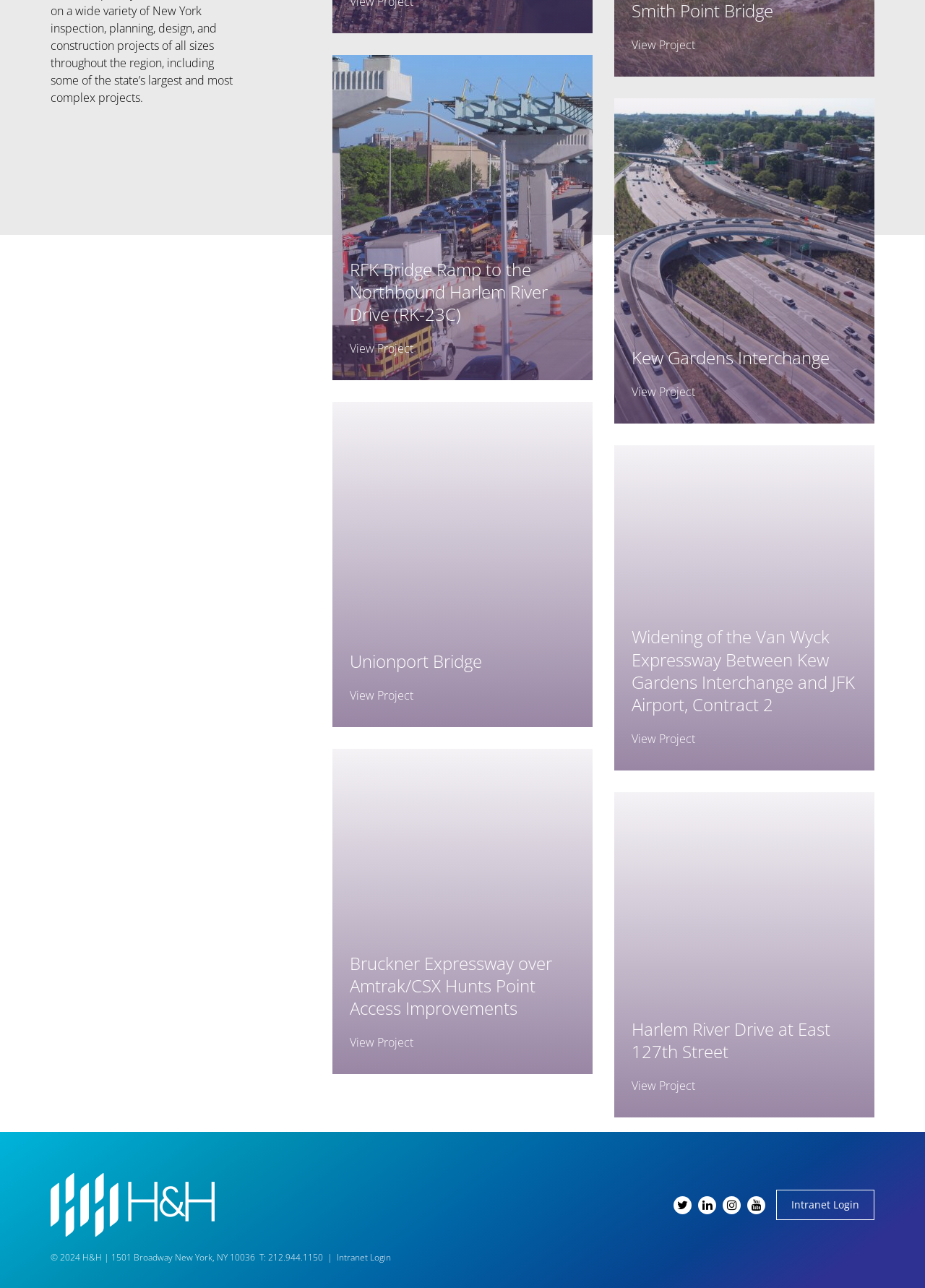Find the bounding box coordinates for the element that must be clicked to complete the instruction: "Visit the H&H website". The coordinates should be four float numbers between 0 and 1, indicated as [left, top, right, bottom].

[0.055, 0.911, 0.232, 0.96]